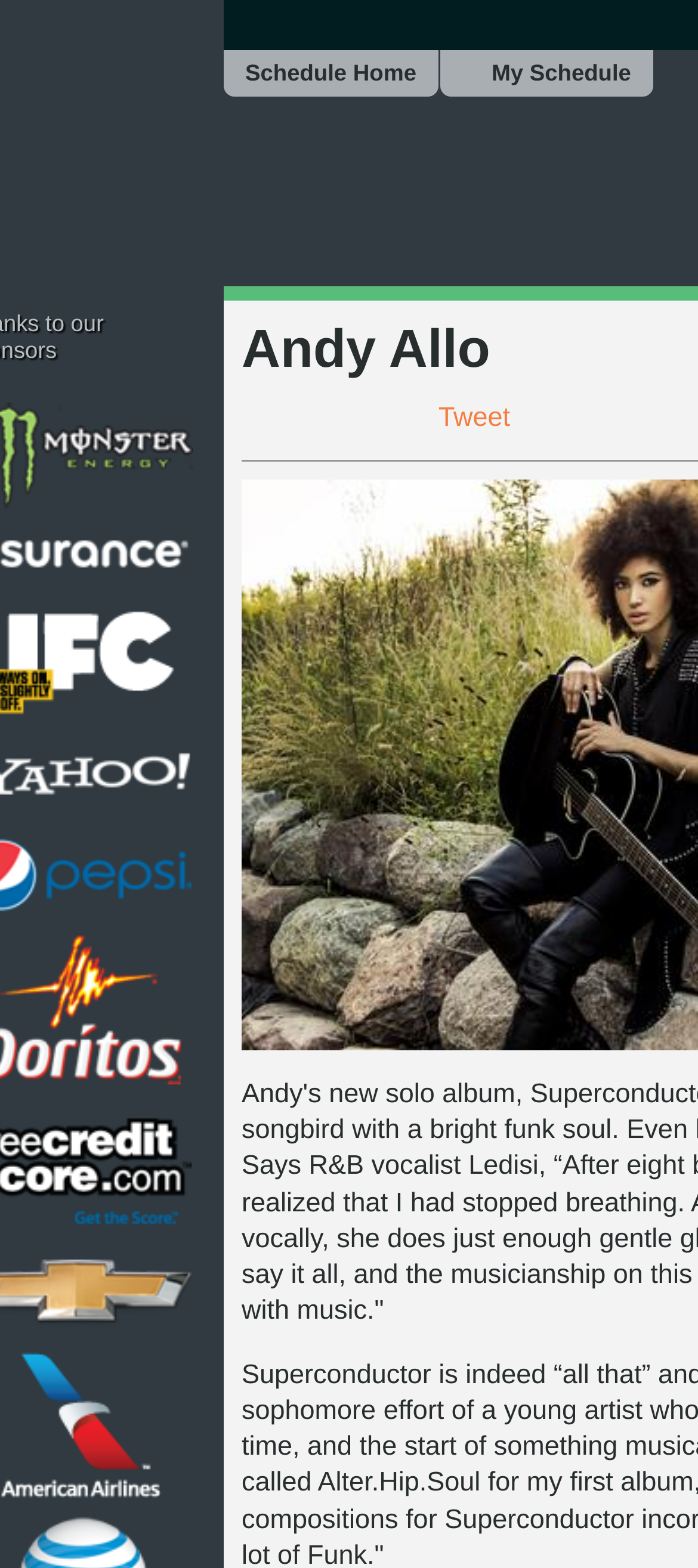Determine the bounding box coordinates for the UI element with the following description: "Tweet". The coordinates should be four float numbers between 0 and 1, represented as [left, top, right, bottom].

[0.628, 0.257, 0.731, 0.276]